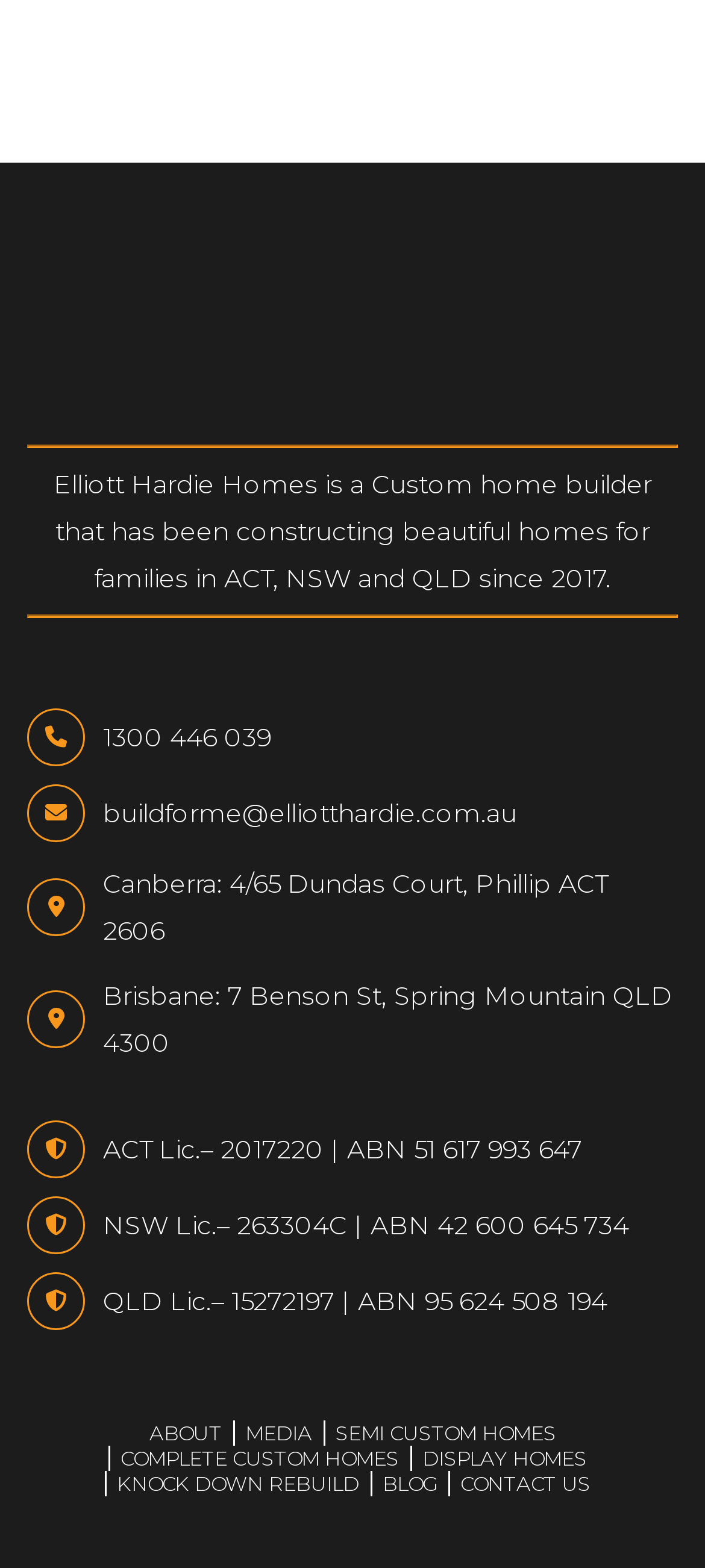Show the bounding box coordinates of the element that should be clicked to complete the task: "Check the Canberra office address".

[0.146, 0.553, 0.862, 0.604]